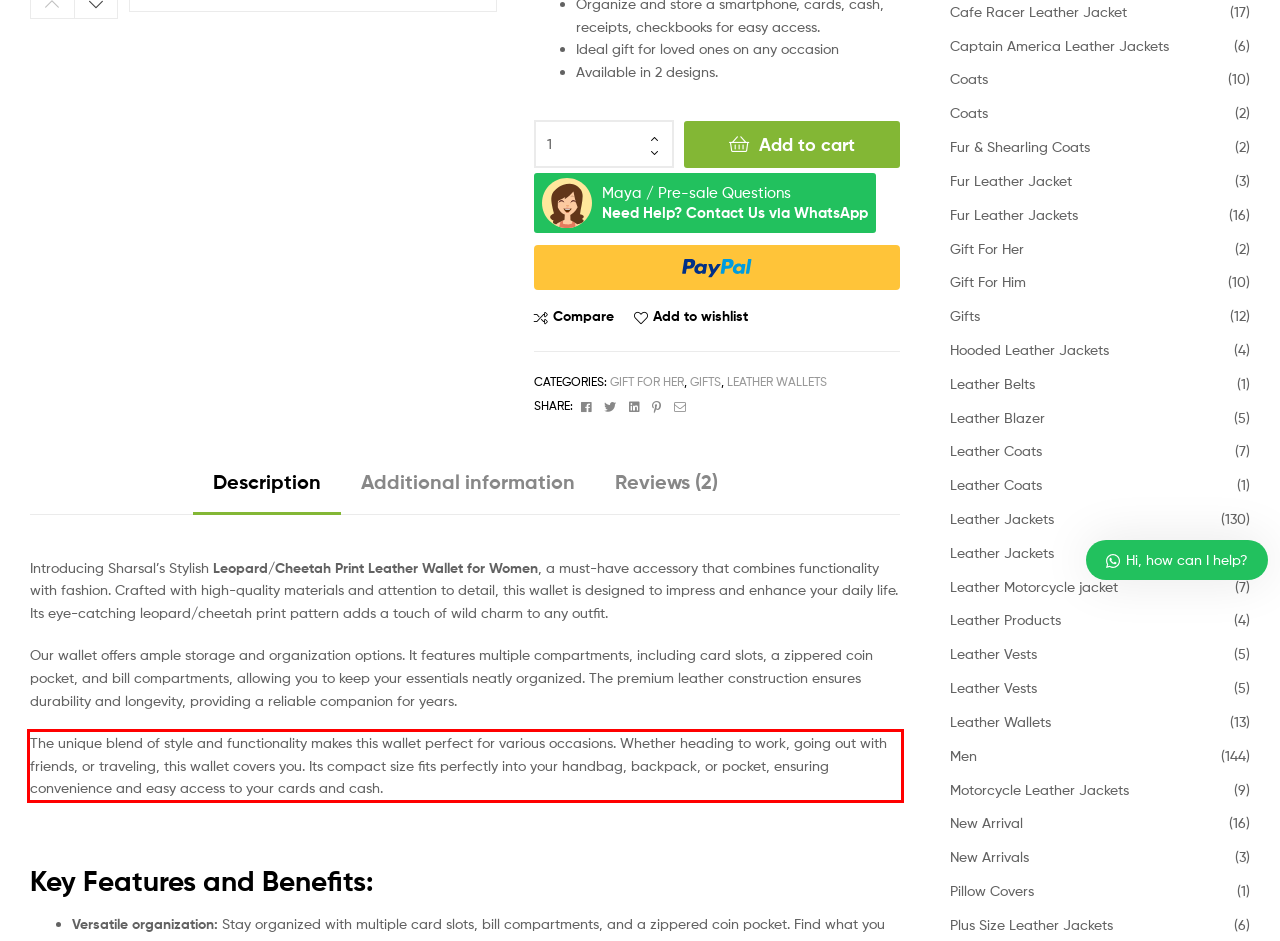Please identify and extract the text content from the UI element encased in a red bounding box on the provided webpage screenshot.

The unique blend of style and functionality makes this wallet perfect for various occasions. Whether heading to work, going out with friends, or traveling, this wallet covers you. Its compact size fits perfectly into your handbag, backpack, or pocket, ensuring convenience and easy access to your cards and cash.